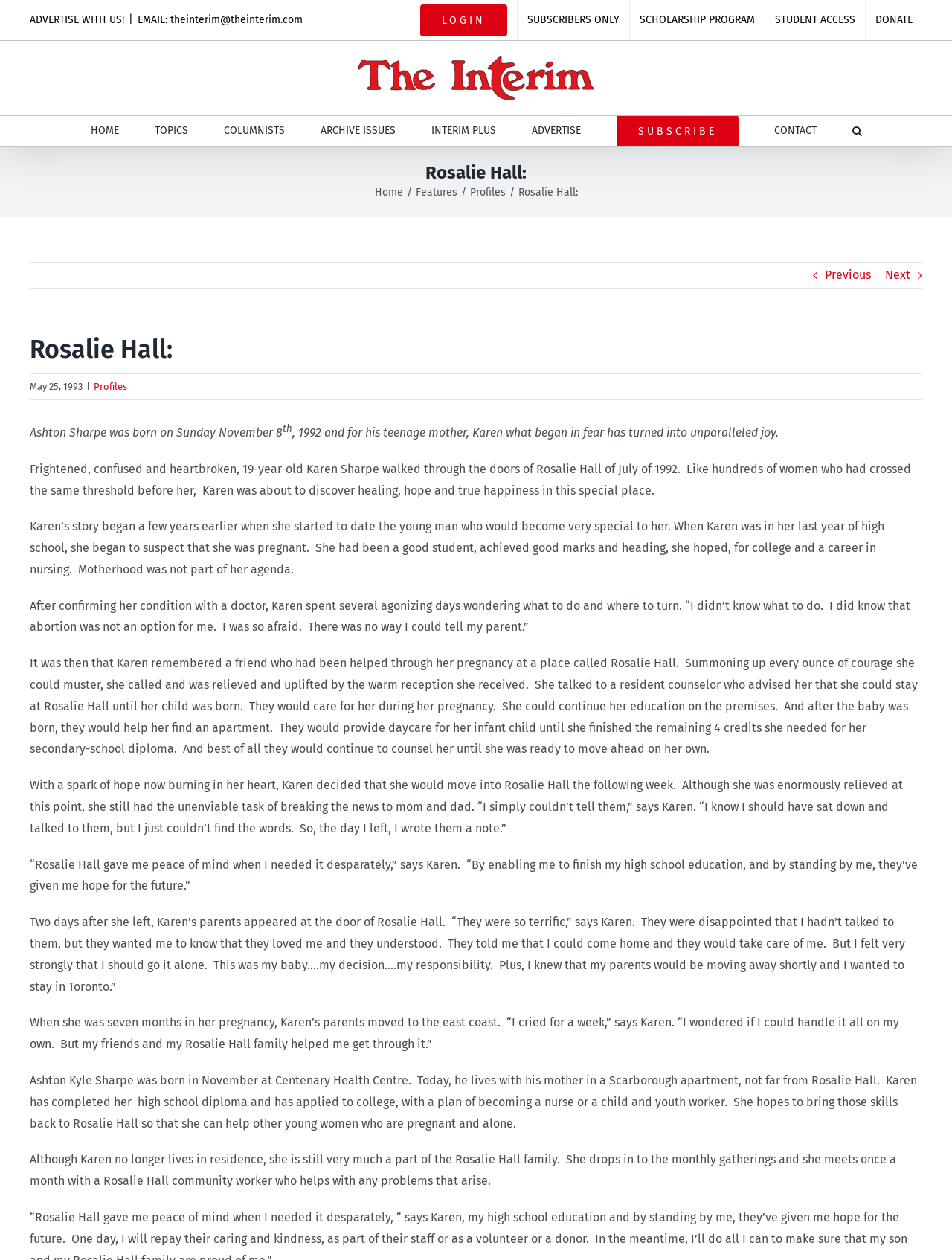Locate the bounding box coordinates of the element that should be clicked to execute the following instruction: "Click on the 'CONTACT' link".

[0.813, 0.092, 0.857, 0.116]